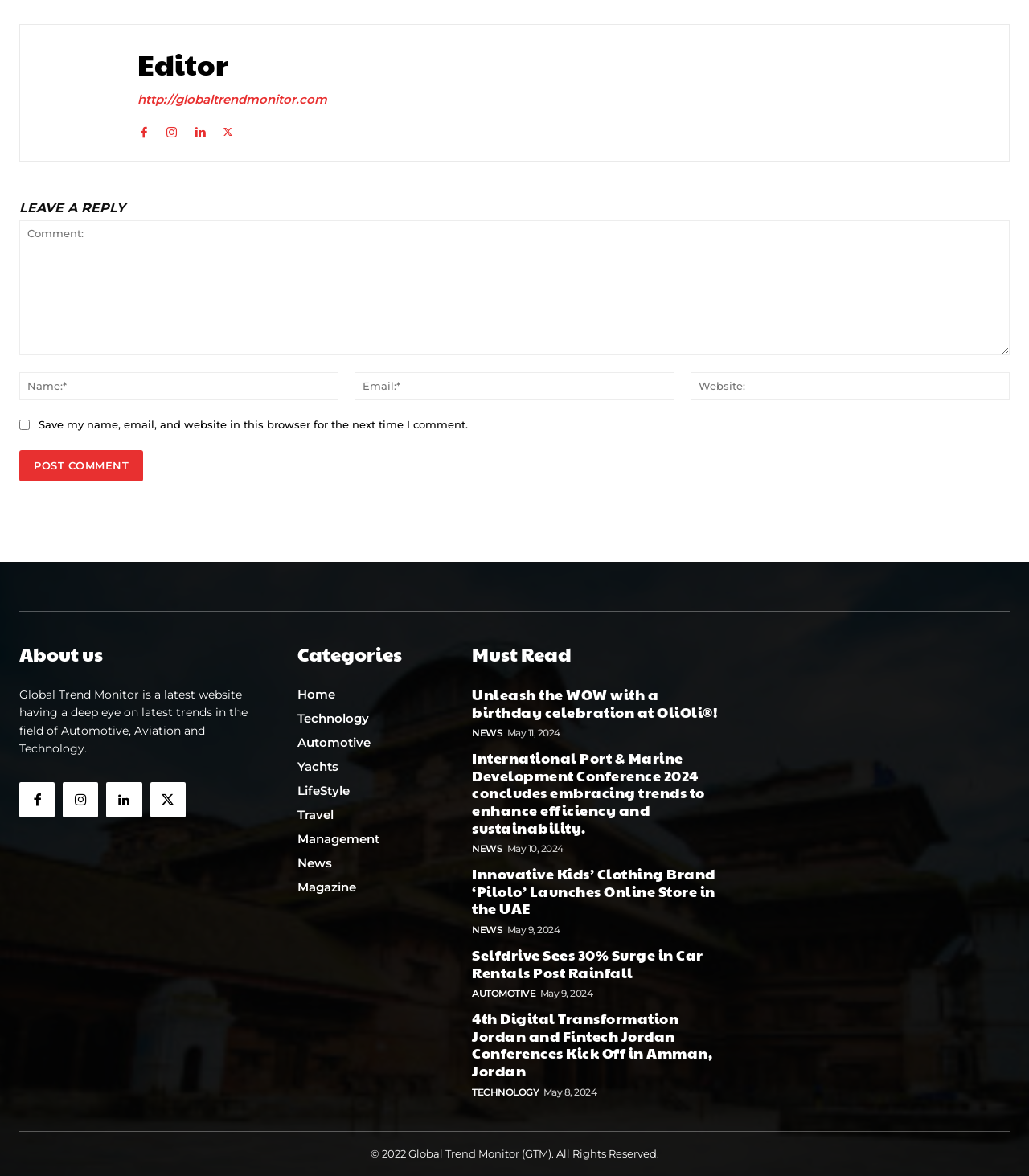Please identify the bounding box coordinates for the region that you need to click to follow this instruction: "Click the 'Post Comment' button".

[0.019, 0.383, 0.139, 0.409]